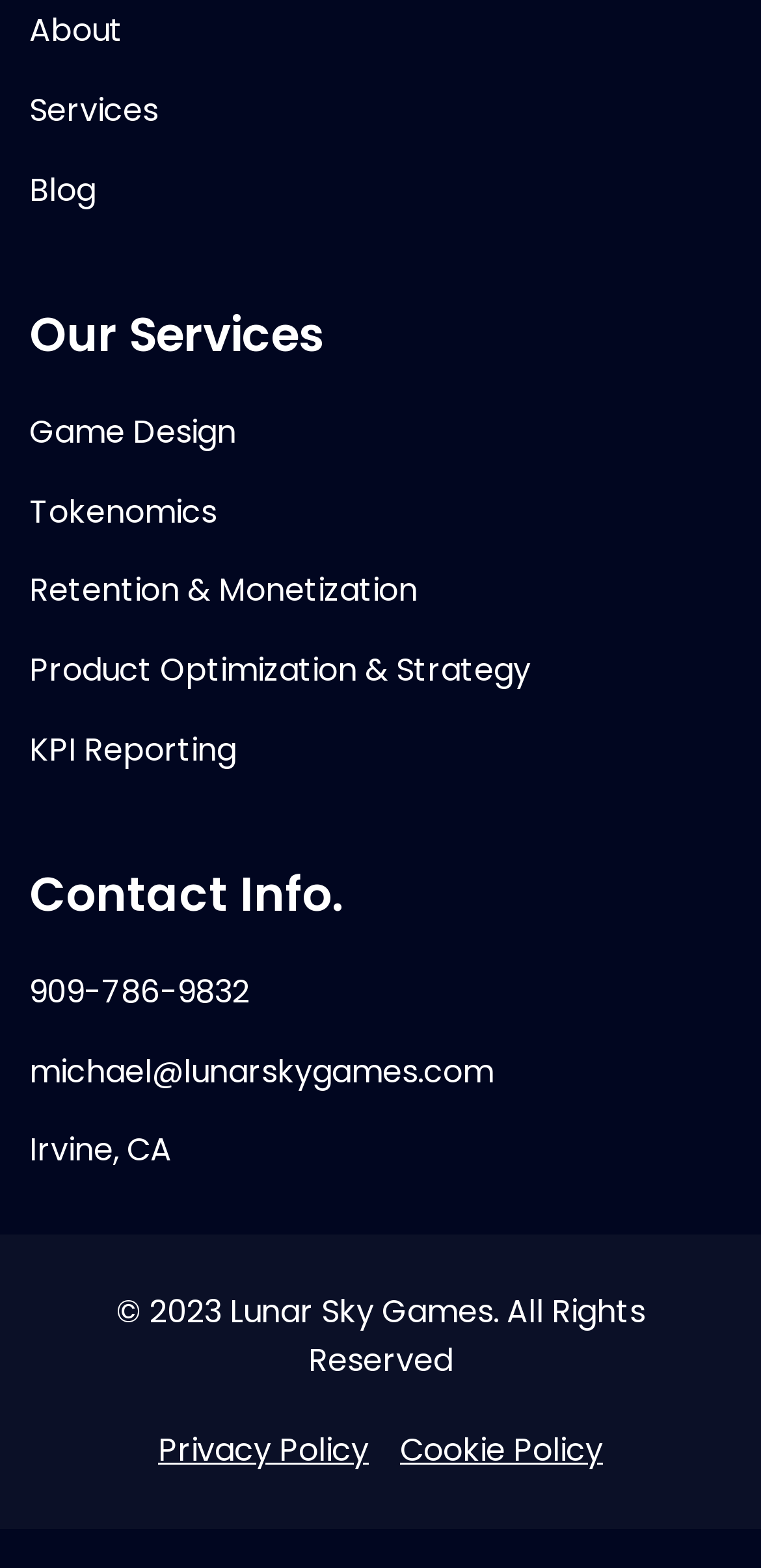How many links are there in the footer?
Please respond to the question with a detailed and informative answer.

The footer contains two links, 'Privacy Policy' and 'Cookie Policy', which can be found at the bottom of the page.